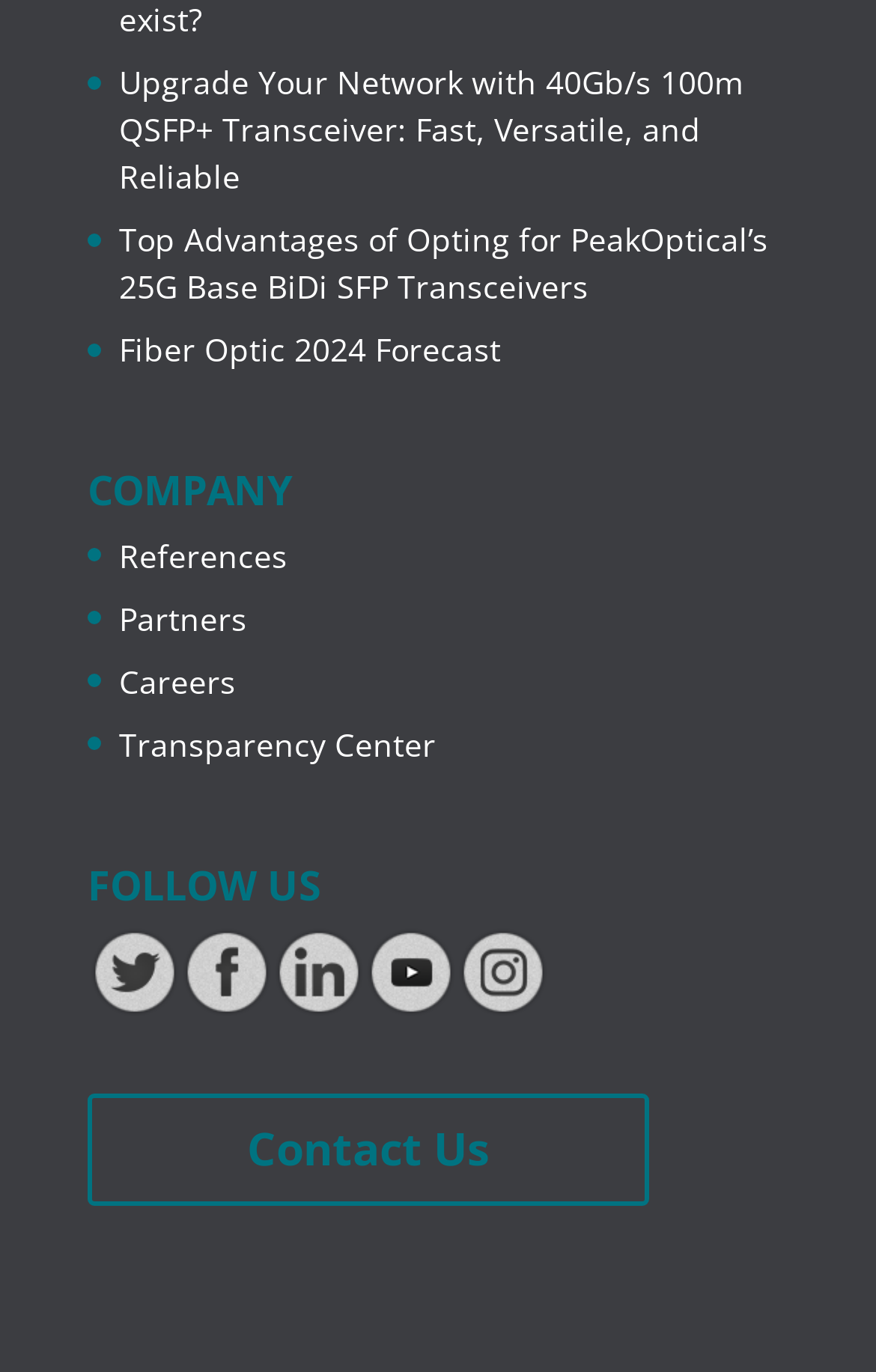How many links are there in the 'COMPANY' section?
Please give a well-detailed answer to the question.

I counted the number of links in the 'COMPANY' section, which are 'References', 'Partners', 'Careers', and 'Transparency Center'. There are 4 links in total.